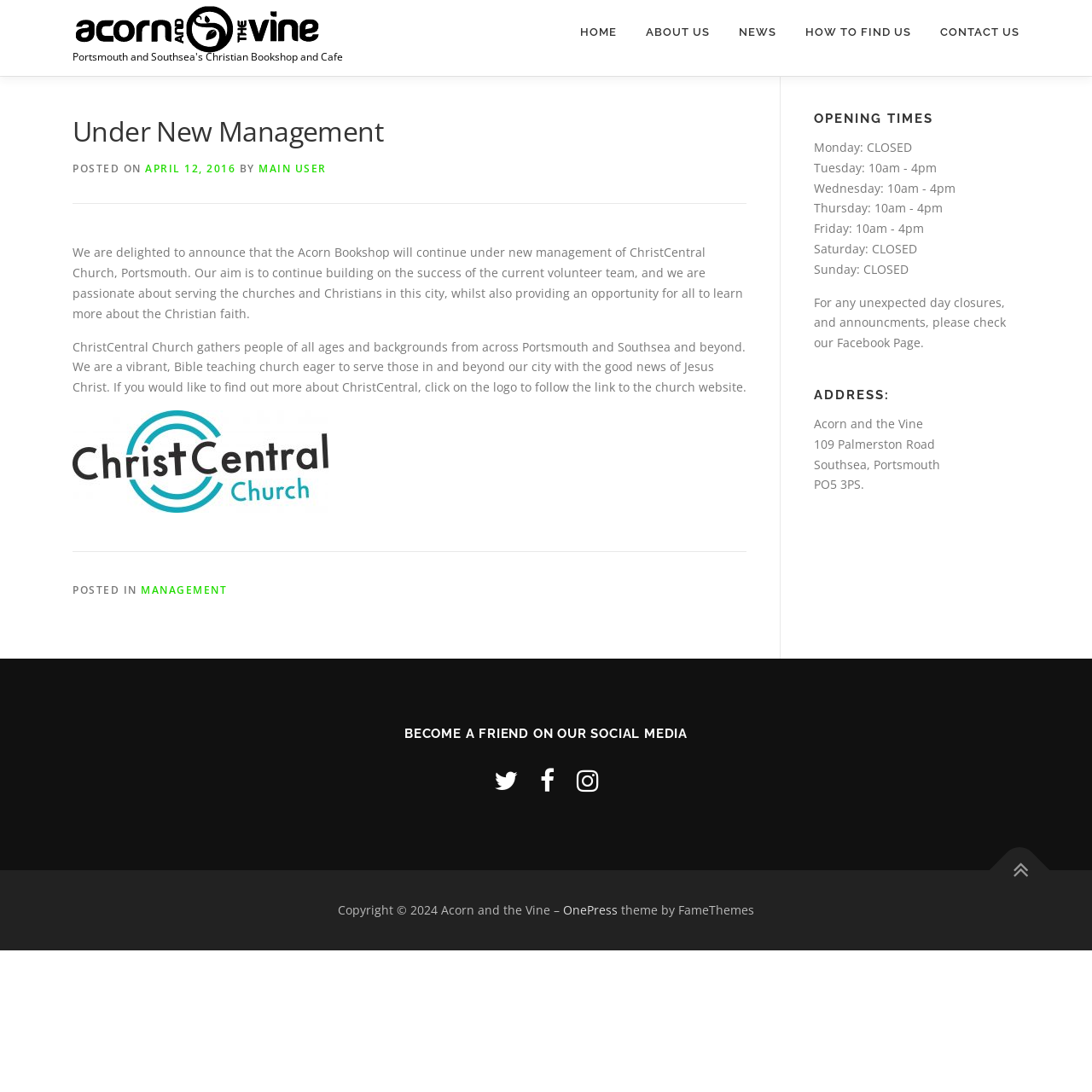What is the address of the bookshop?
Please craft a detailed and exhaustive response to the question.

The address of the bookshop can be found in the complementary section of the webpage, where it is mentioned as 109 Palmerston Road, Southsea, Portsmouth, PO5 3PS.